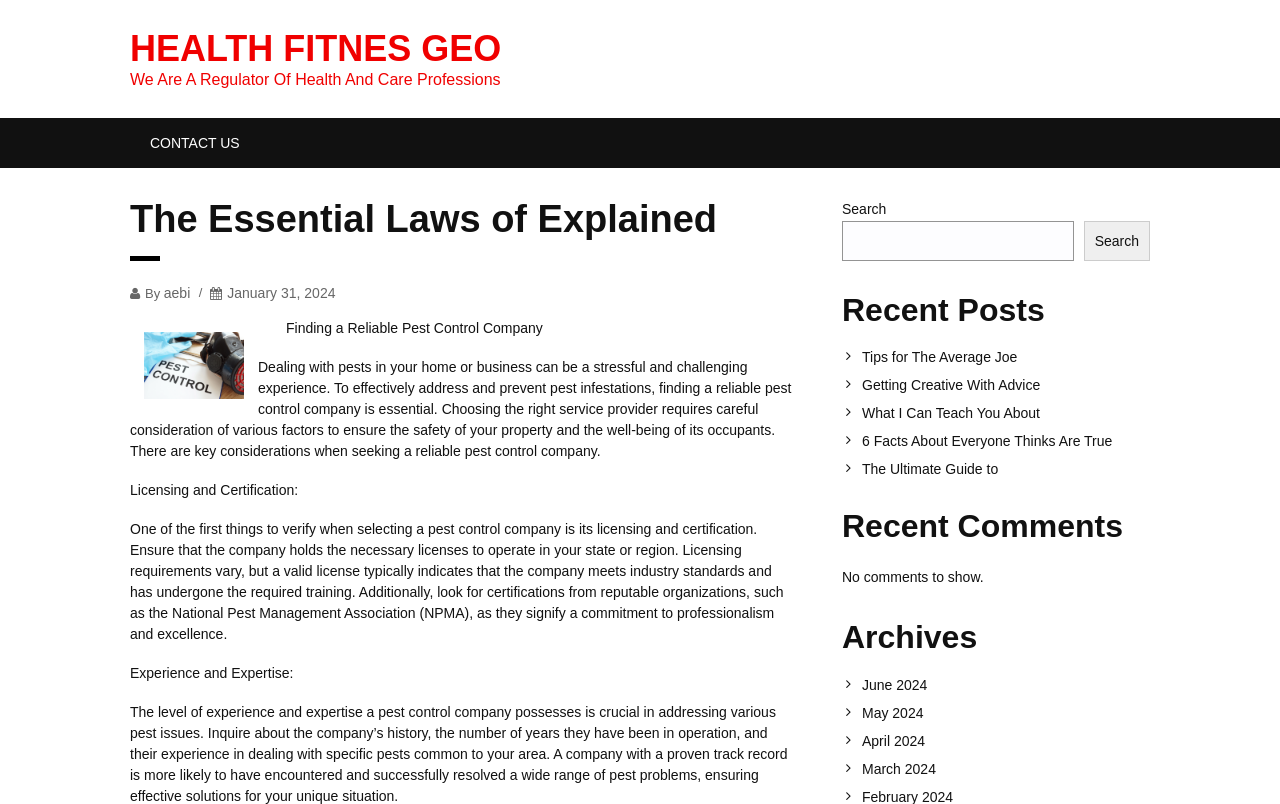Determine the primary headline of the webpage.

The Essential Laws of Explained